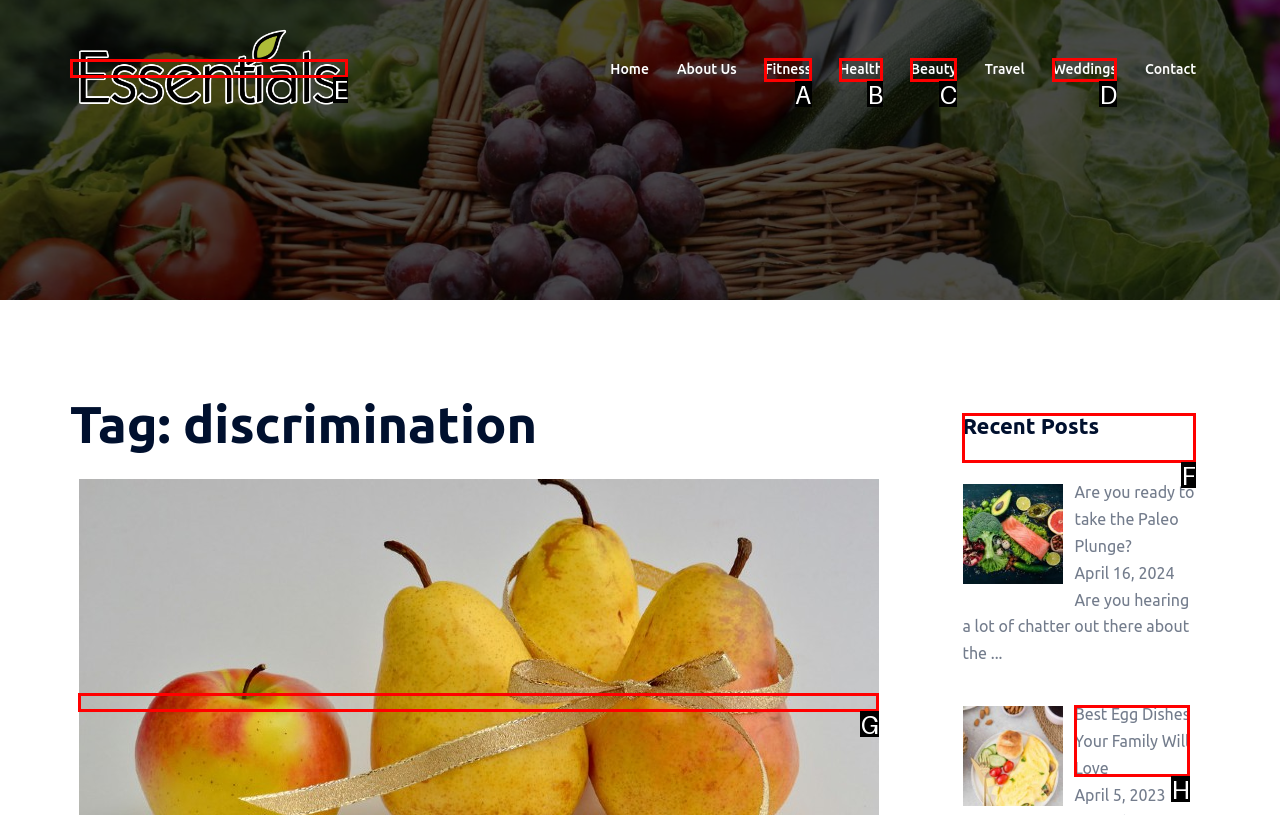Determine the HTML element to click for the instruction: download the Word Document View Specification Document.
Answer with the letter corresponding to the correct choice from the provided options.

None